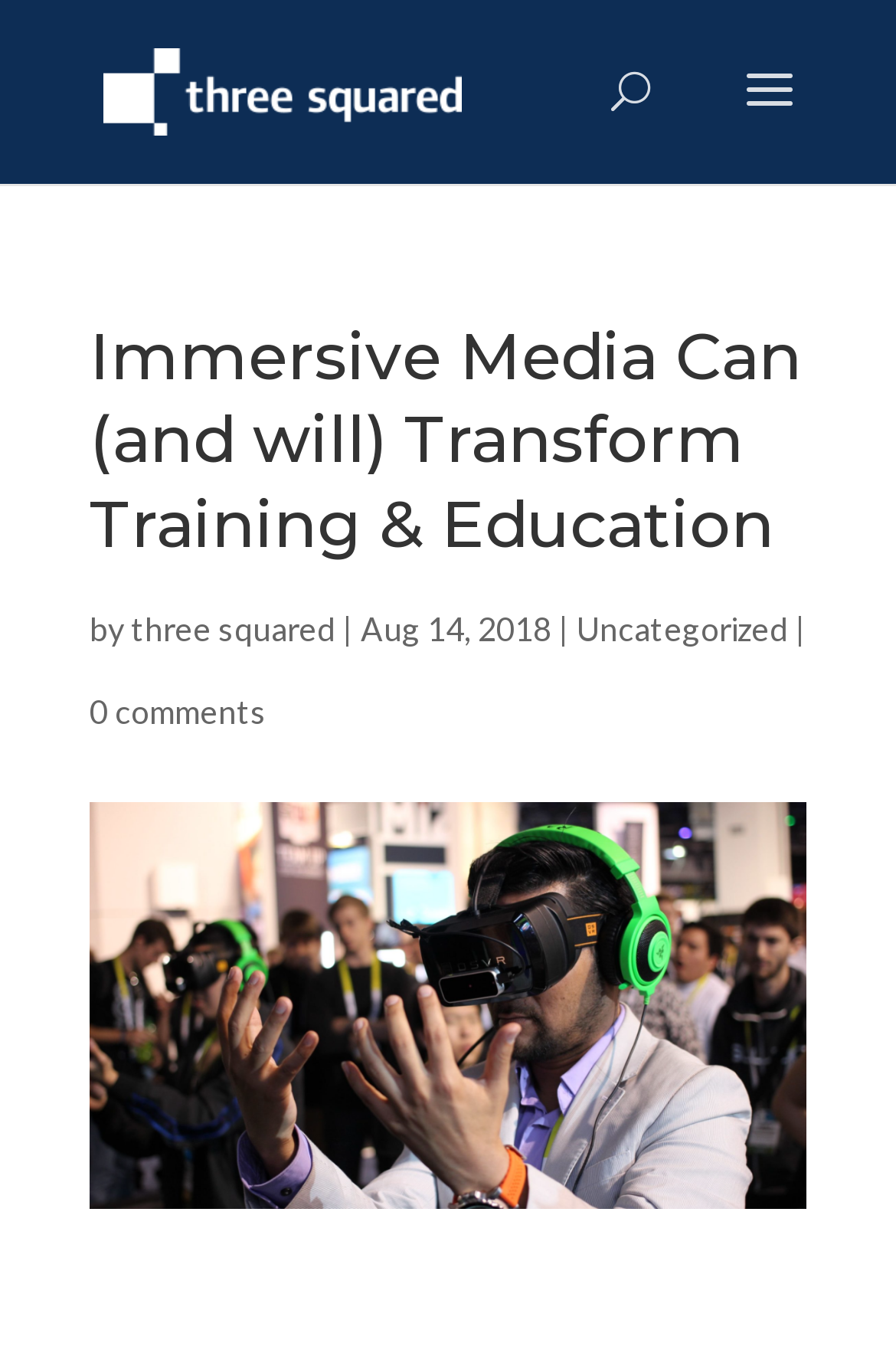What is the name of the website?
Using the visual information, reply with a single word or short phrase.

three squared